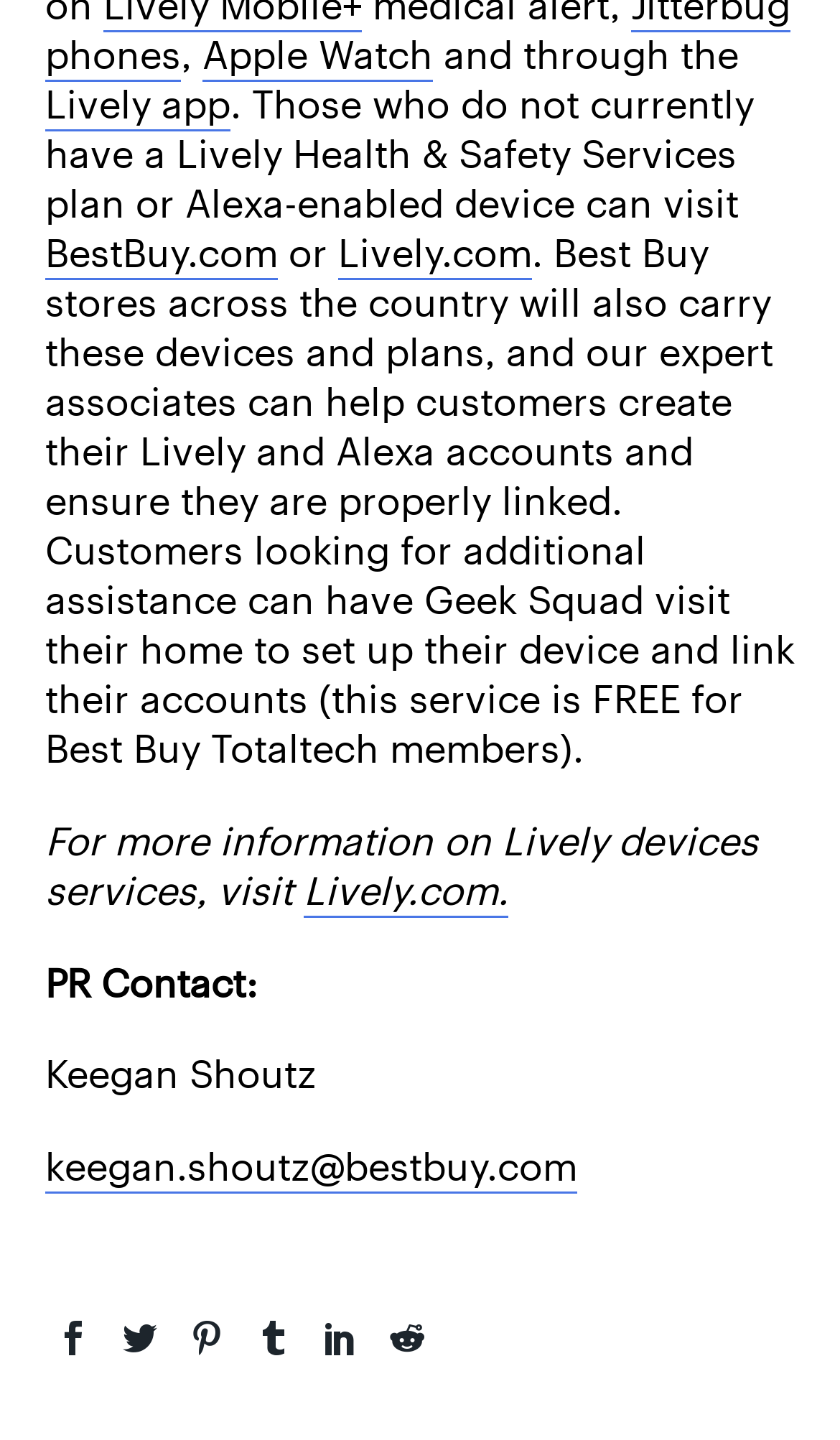Identify the bounding box coordinates of the region that should be clicked to execute the following instruction: "Explore Lively devices and services".

[0.362, 0.601, 0.605, 0.637]